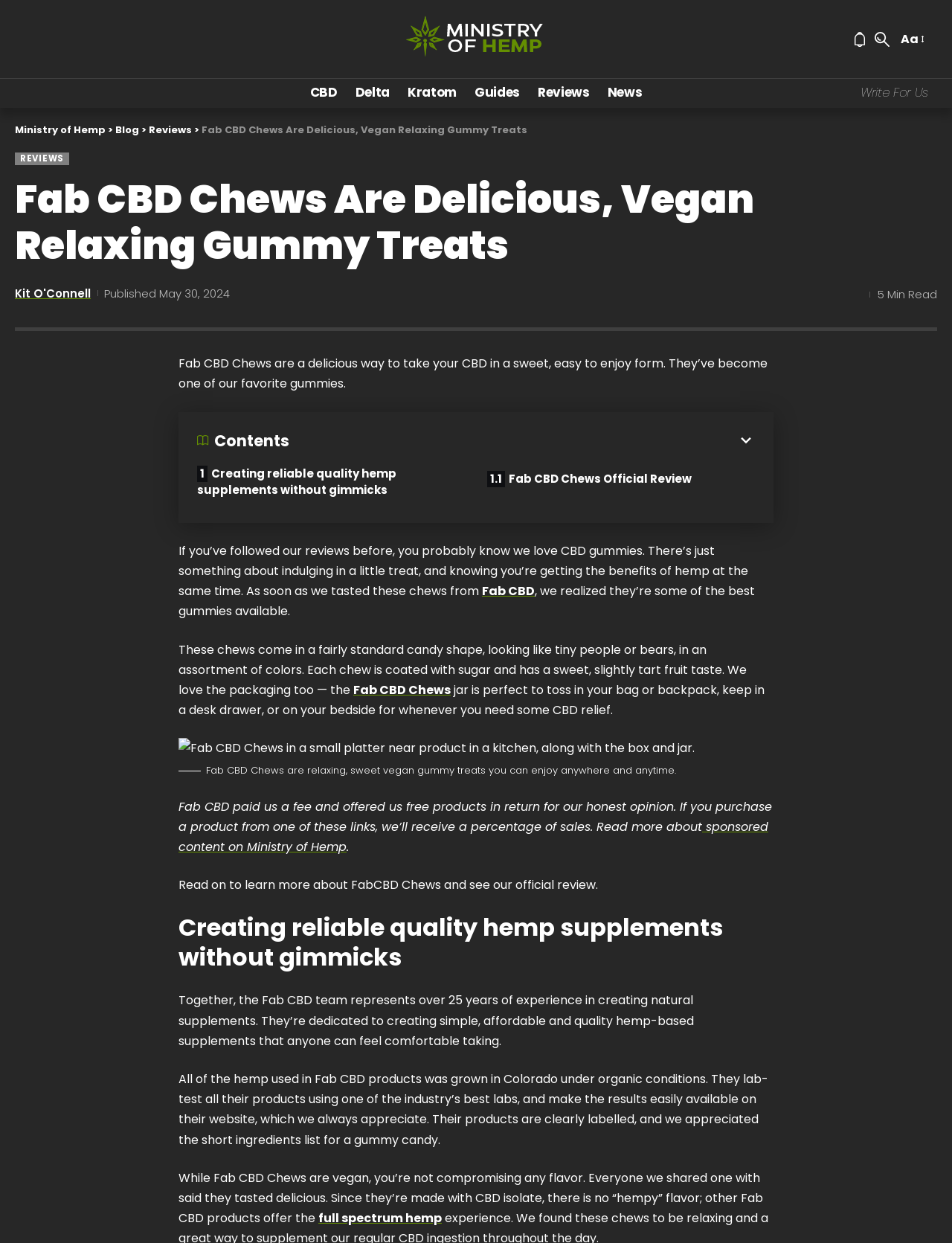Please identify the bounding box coordinates of the region to click in order to complete the given instruction: "Click the 'Ministry of Hemp' link". The coordinates should be four float numbers between 0 and 1, i.e., [left, top, right, bottom].

[0.419, 0.009, 0.58, 0.054]